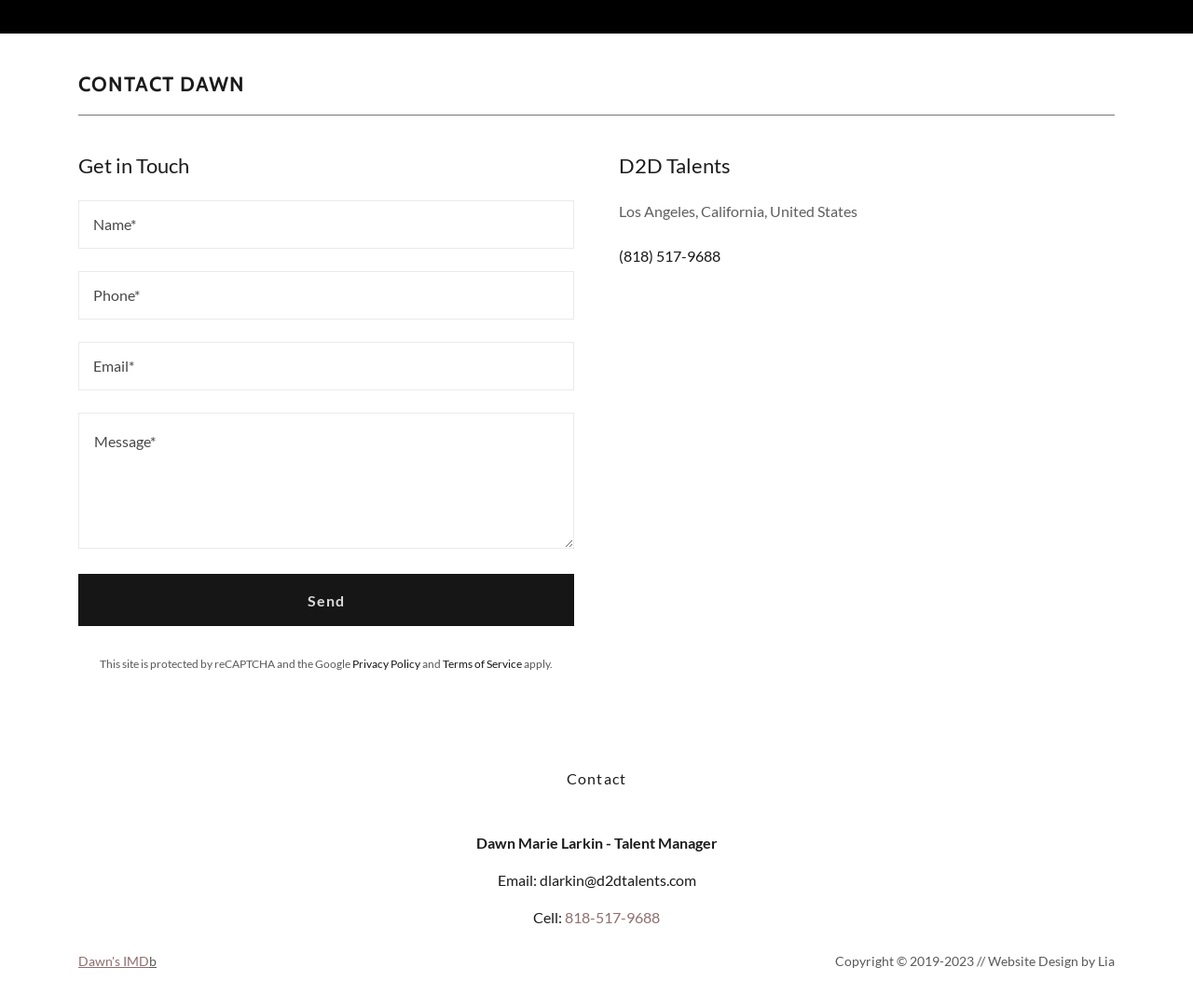Determine the bounding box coordinates of the region I should click to achieve the following instruction: "Enter name". Ensure the bounding box coordinates are four float numbers between 0 and 1, i.e., [left, top, right, bottom].

[0.066, 0.199, 0.481, 0.247]